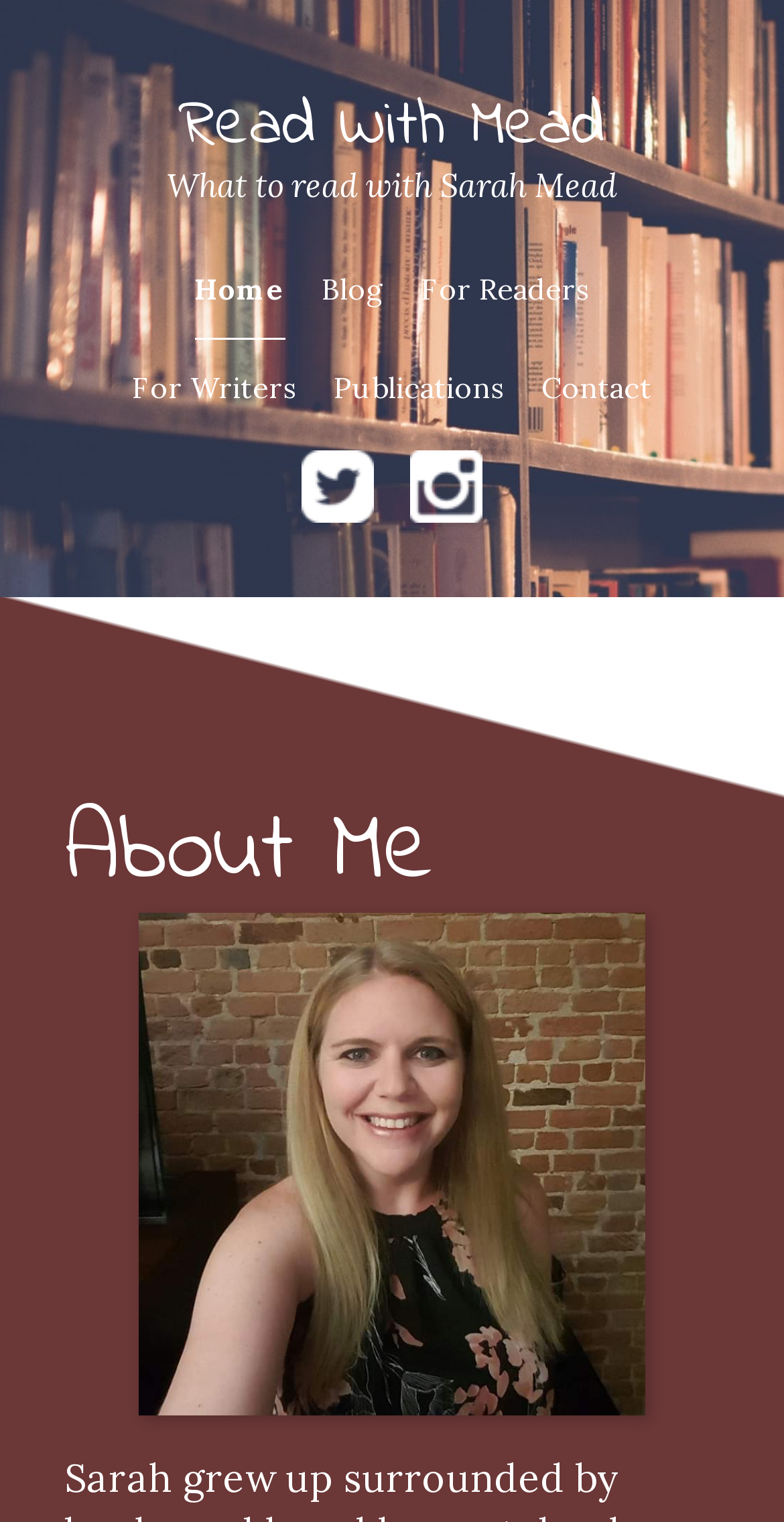Locate the bounding box coordinates of the element's region that should be clicked to carry out the following instruction: "read the blog". The coordinates need to be four float numbers between 0 and 1, i.e., [left, top, right, bottom].

[0.41, 0.178, 0.49, 0.202]